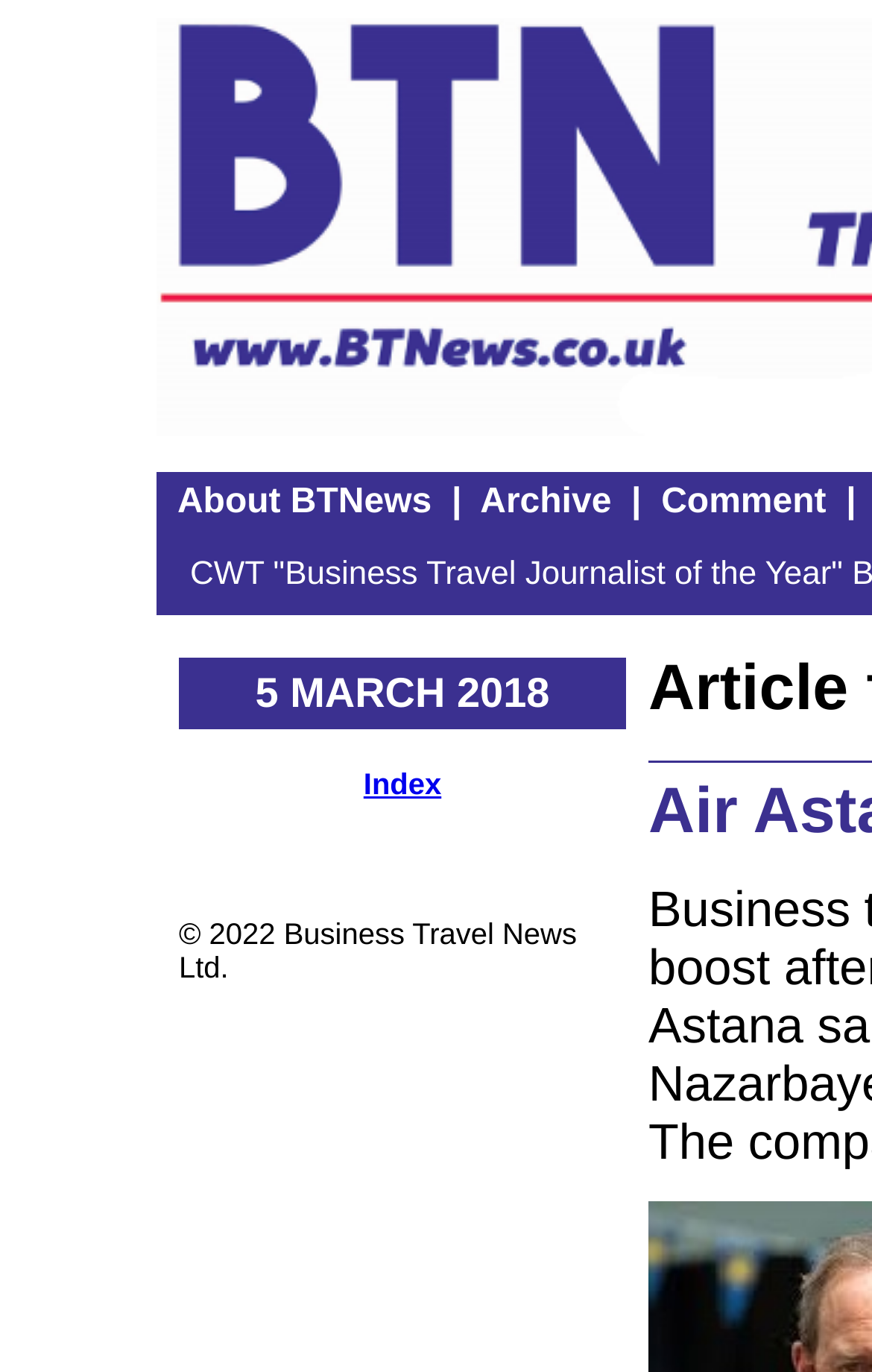Provide the bounding box coordinates of the HTML element this sentence describes: "About BTNews".

[0.203, 0.352, 0.495, 0.38]